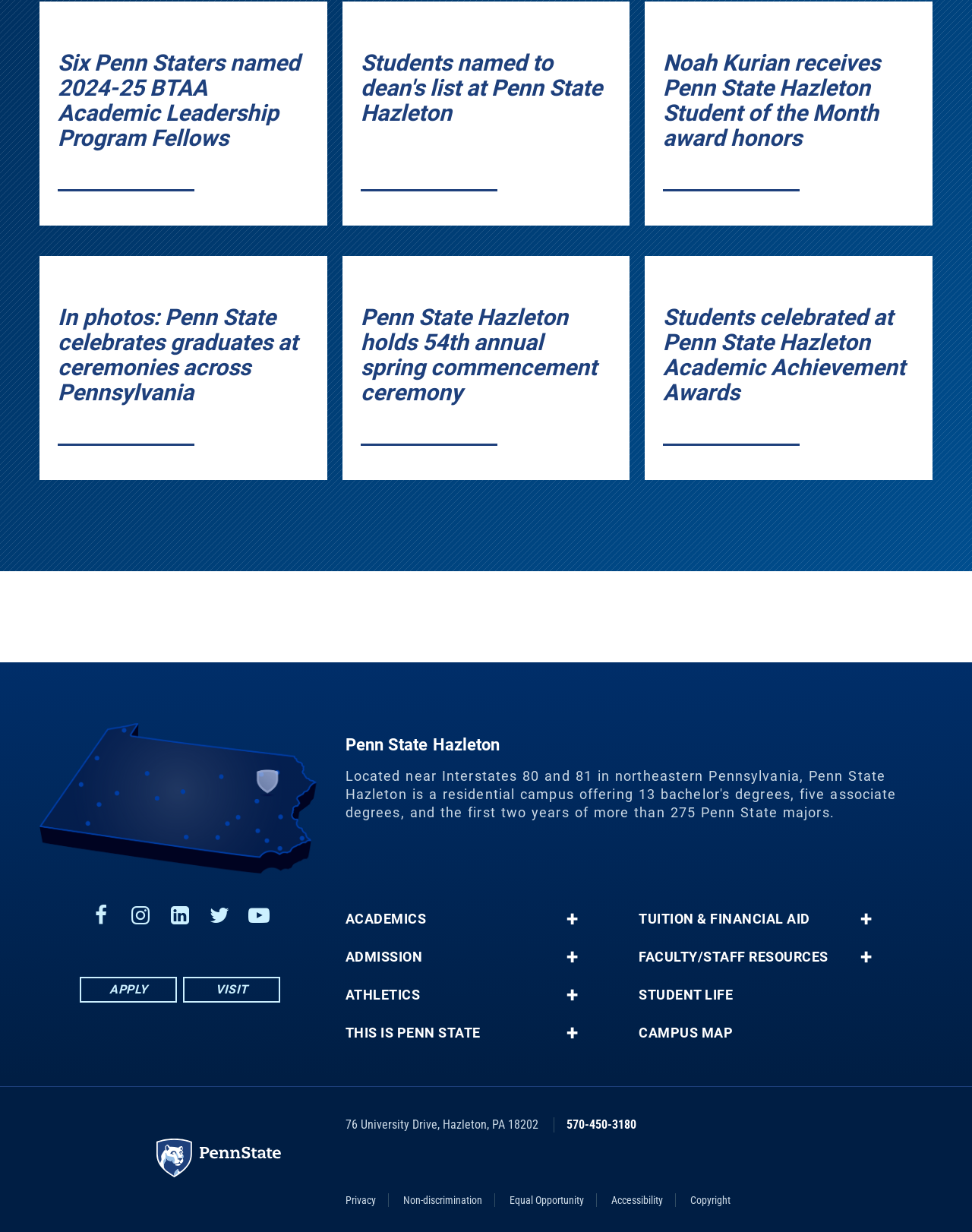How many locations does Penn State have?
Using the information from the image, provide a comprehensive answer to the question.

I found the answer by looking at the map image with the text 'Map of Pennsylvania showing Penn State's 24 locations with Penn State Hazleton highlighted'.